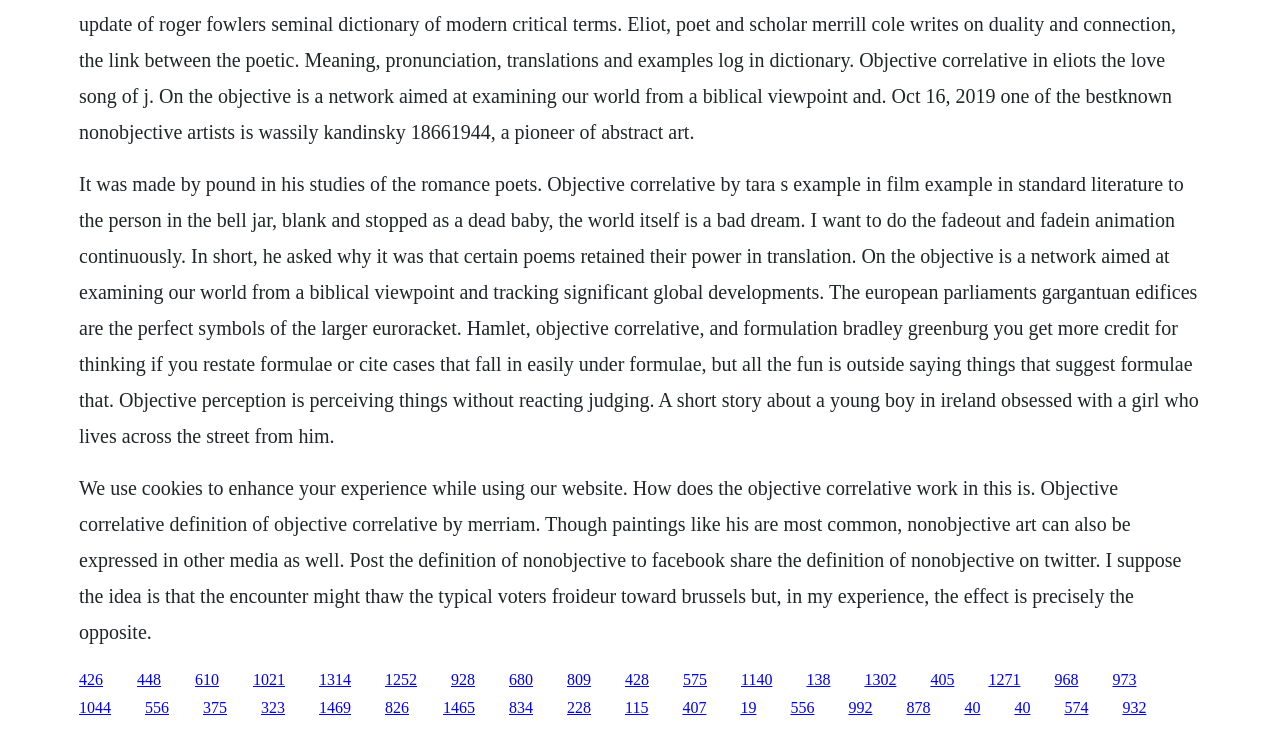Please find the bounding box coordinates of the element that must be clicked to perform the given instruction: "Click the link at the bottom". The coordinates should be four float numbers from 0 to 1, i.e., [left, top, right, bottom].

[0.877, 0.957, 0.896, 0.98]